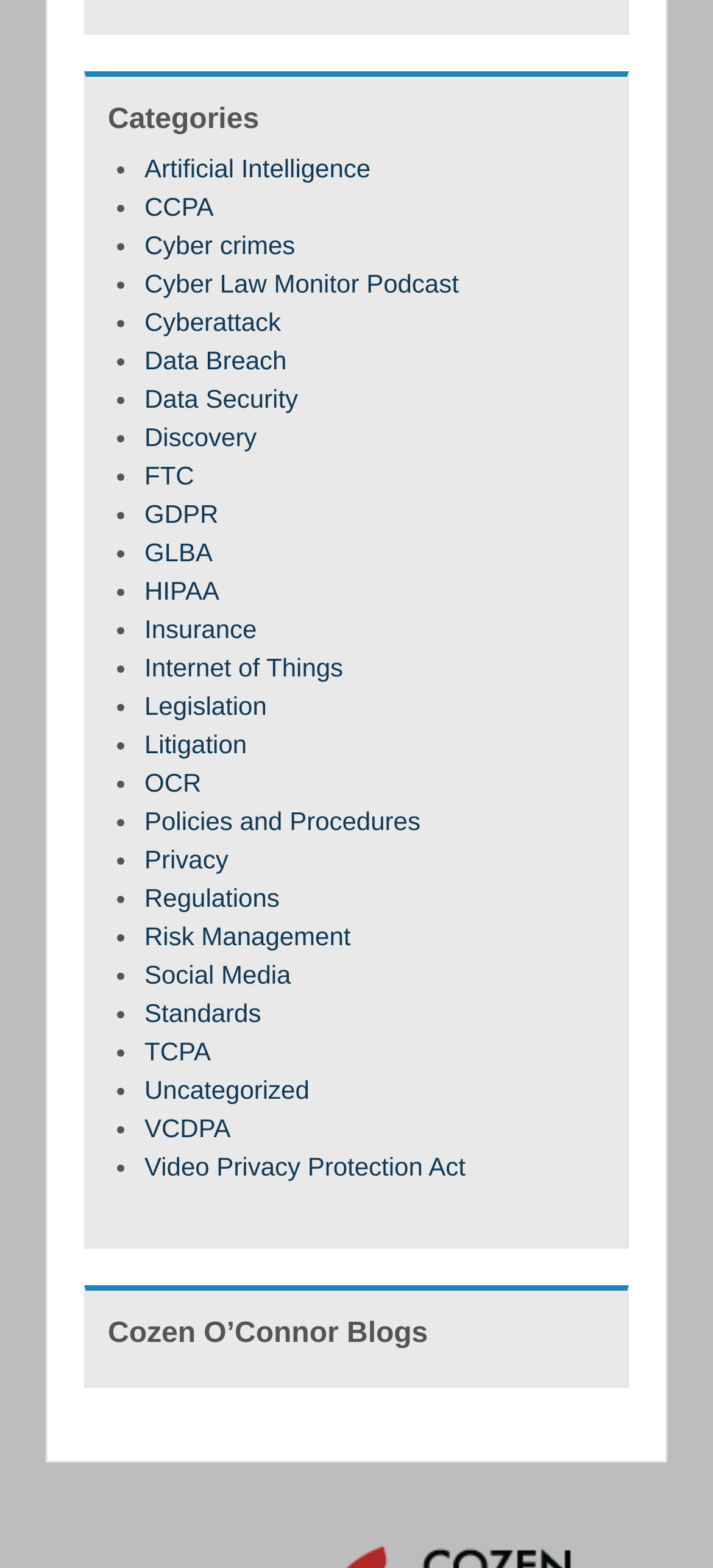Determine the bounding box of the UI element mentioned here: "Artificial Intelligence". The coordinates must be in the format [left, top, right, bottom] with values ranging from 0 to 1.

[0.203, 0.098, 0.52, 0.116]